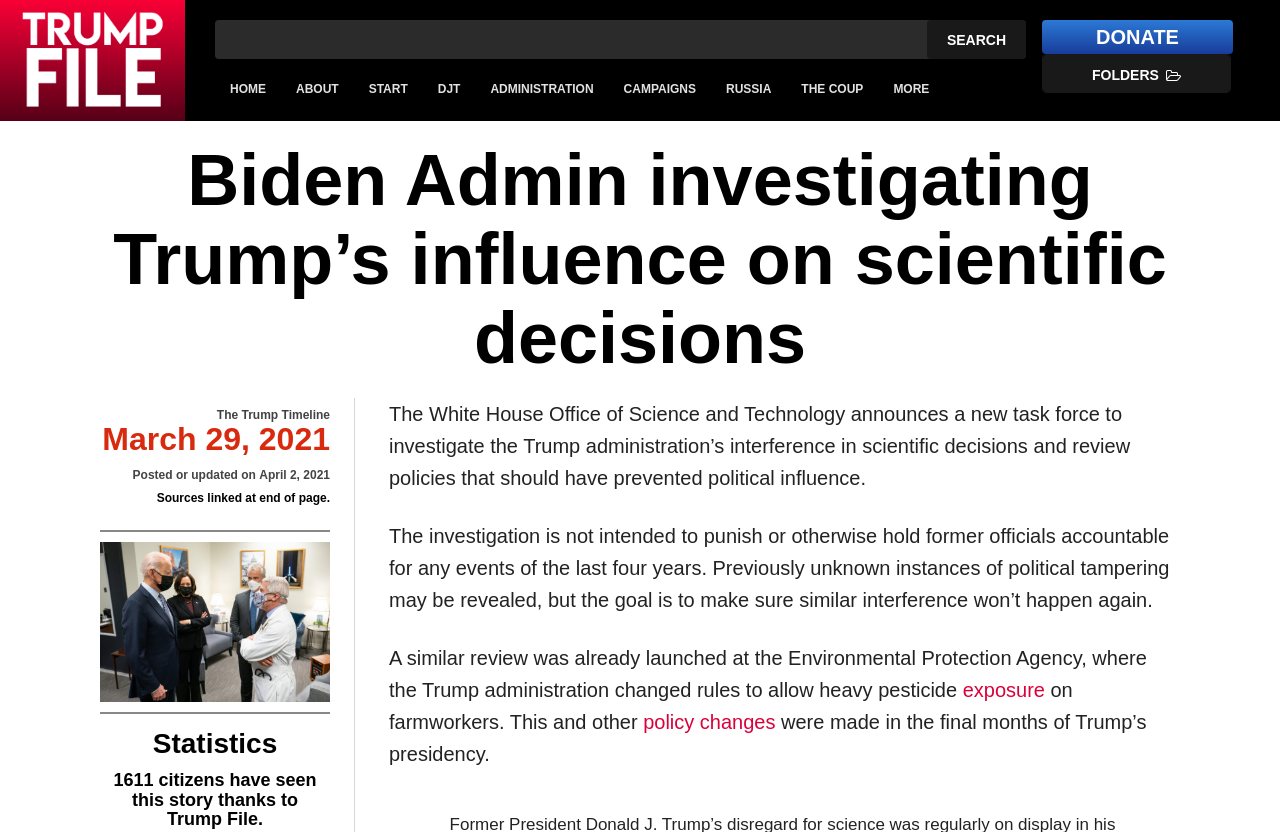How many citizens have seen this story?
Please respond to the question with a detailed and well-explained answer.

The webpage displays a statistic '1611 citizens have seen this story thanks to Trump File.' which provides the answer to this question.